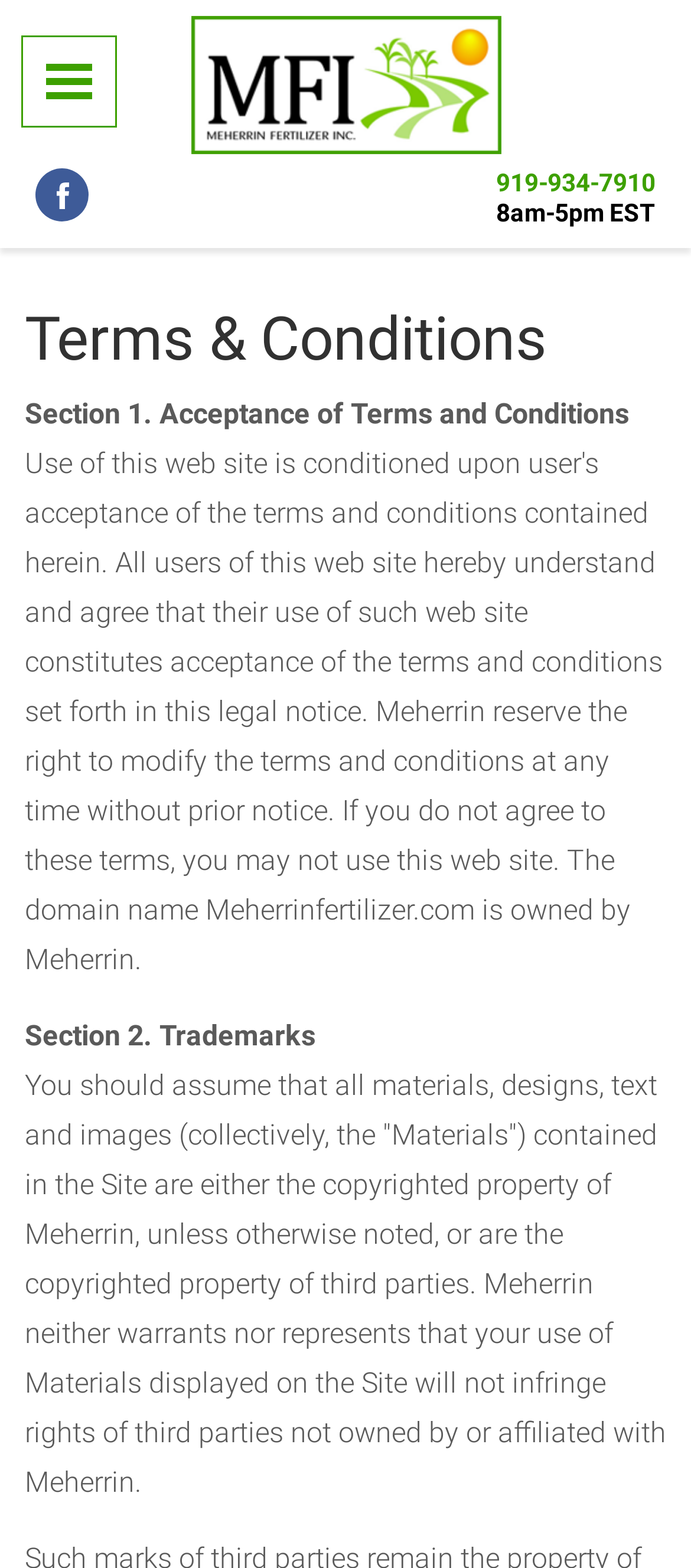How many sections are there in the Terms and Conditions?
Provide a detailed answer to the question using information from the image.

I found the sections by looking at the static text elements with the headings 'Section 1. Acceptance of Terms and Conditions' and 'Section 2.' which are located in the main content area of the webpage.